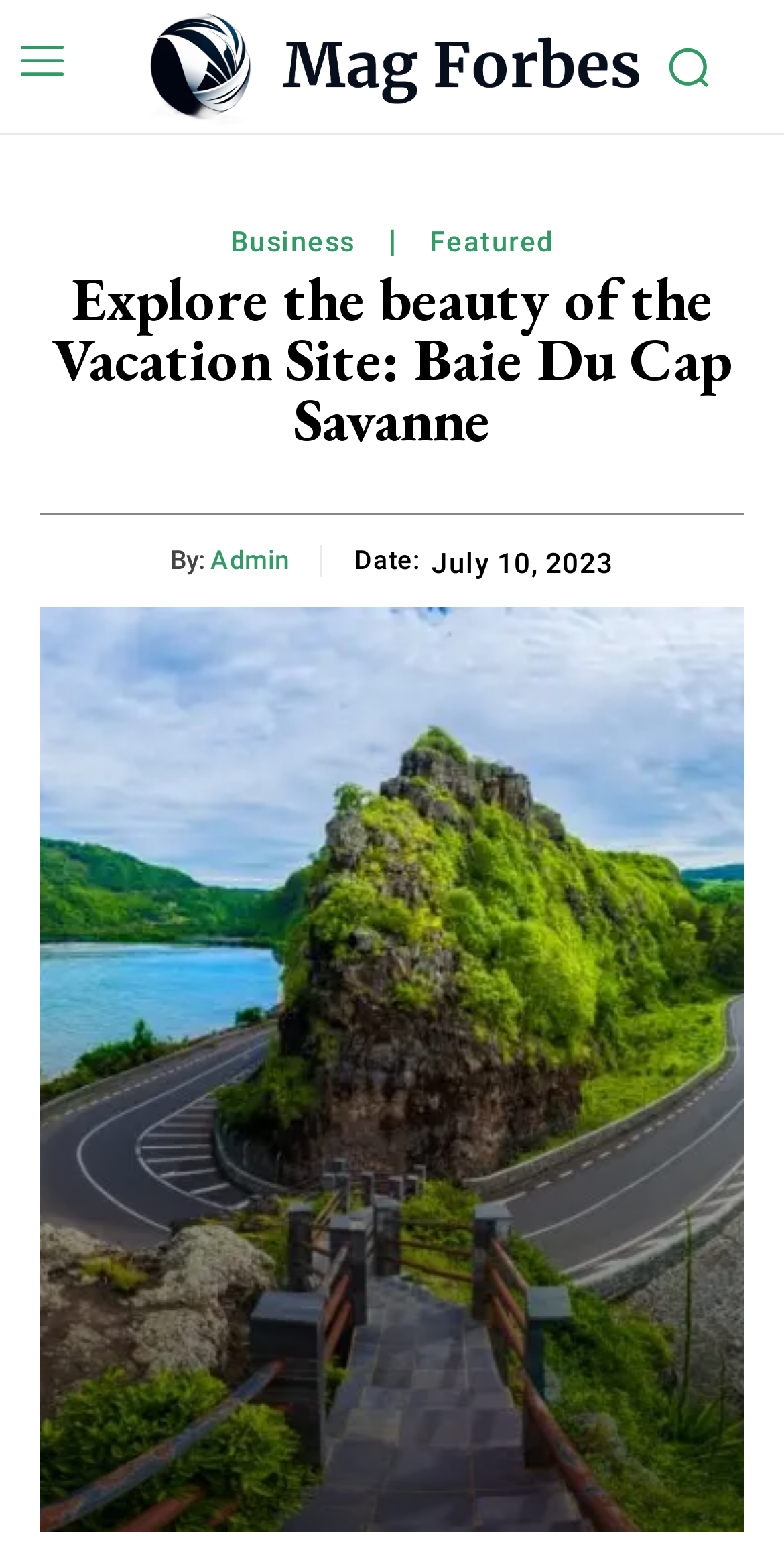Give an in-depth explanation of the webpage layout and content.

The webpage is about Baie Du Cap Savanne, a vacation site, and it appears to be a peaceful getaway destination. At the top left of the page, there is a small image. Next to it, on the top center, is a logo link with an accompanying image. On the top right, there is another small image. 

Below the top section, there are three links: 'Business', 'Featured', and the main heading 'Explore the beauty of the Vacation Site: Baie Du Cap Savanne', which spans almost the entire width of the page. 

Underneath the main heading, there is a section with text 'By:' followed by a link to 'Admin'. To the right of this section, there is a 'Date:' label with a time element showing 'July 10, 2023'.